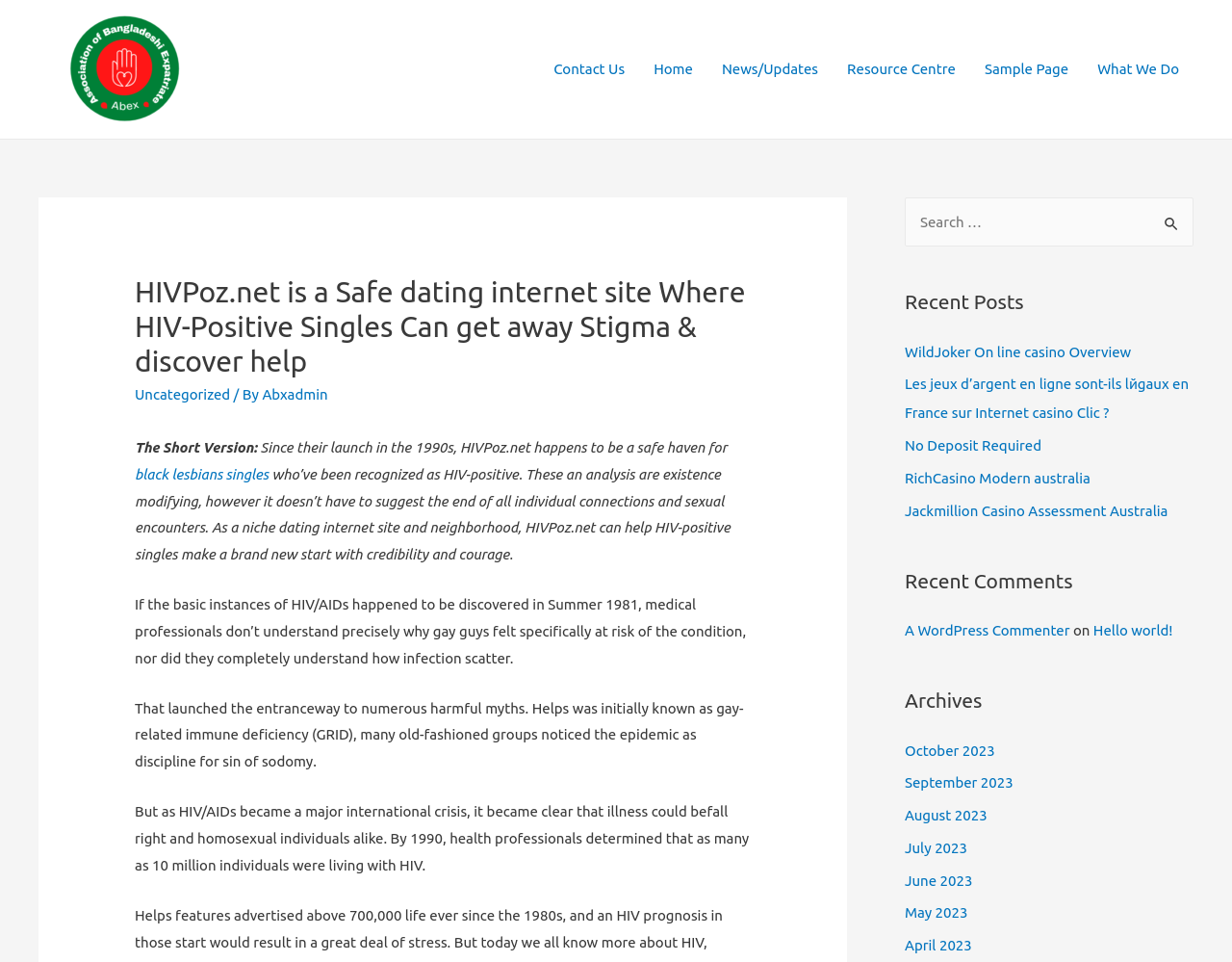Please use the details from the image to answer the following question comprehensively:
What is the purpose of HIVPoz.net?

Based on the webpage content, HIVPoz.net is a safe haven for black lesbians singles who have been recognized as HIV-positive. The website aims to provide a platform for HIV-positive singles to make a new start with credibility and courage, helping them to get away from stigma and find support.